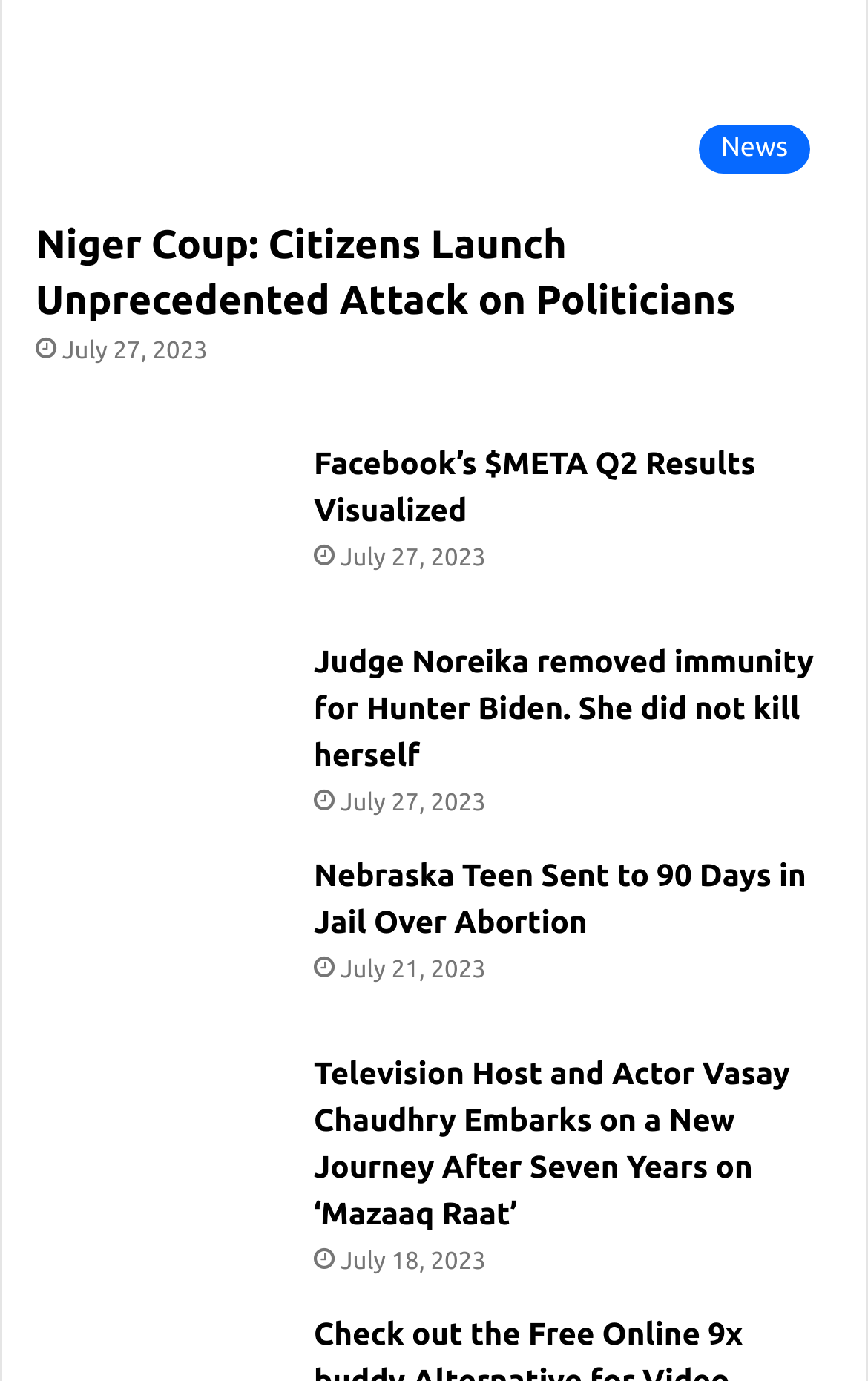What is the topic of the news article with the image of Vasay Chaudhry?
Examine the image and provide an in-depth answer to the question.

I found the image element with the text 'Vasay Chaudhry Embarks' and its accompanying link element with the text 'Television Host and Actor Vasay Chaudhry Embarks on a New Journey After Seven Years on ‘Mazaaq Raat’', which indicates the topic of the news article.